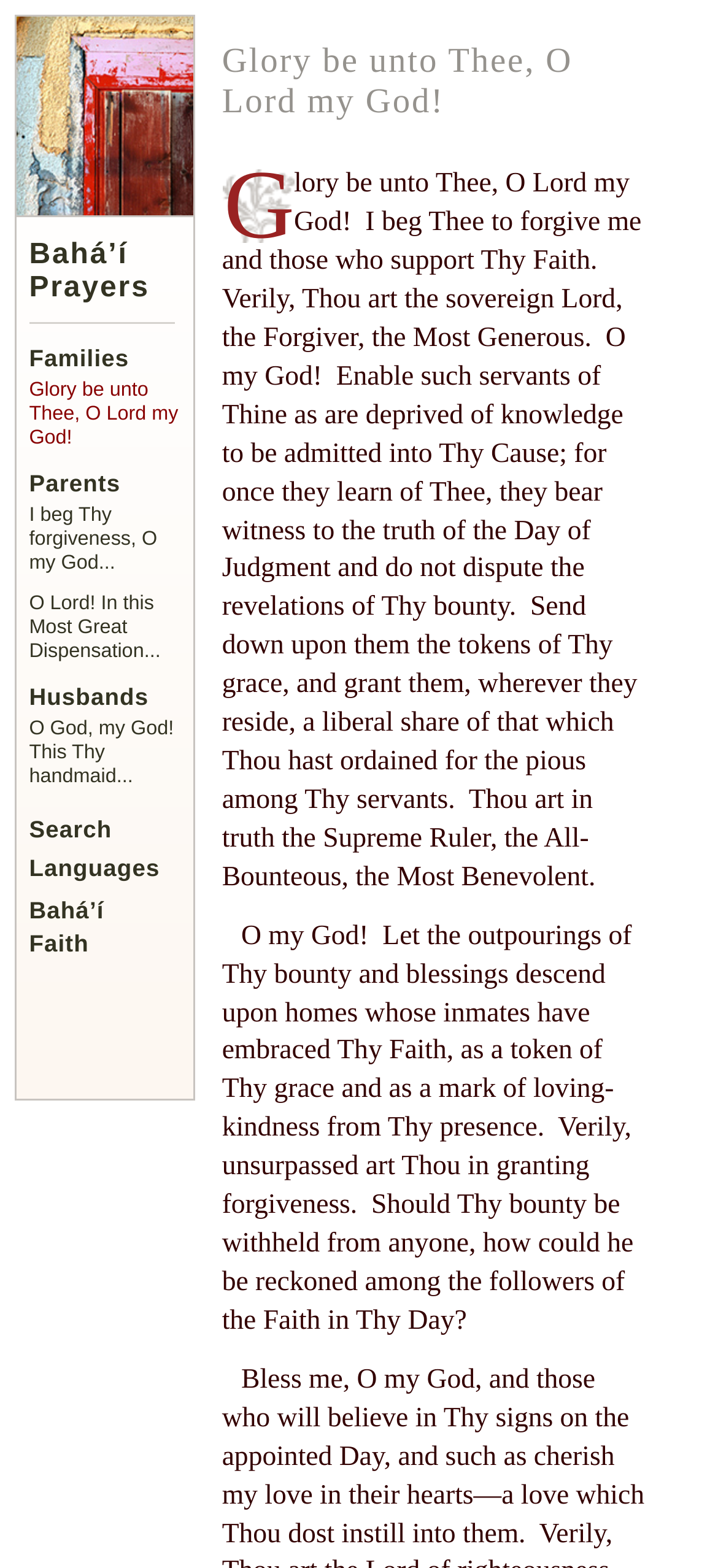Give the bounding box coordinates for the element described by: "Bahá’í Prayers".

[0.041, 0.152, 0.208, 0.193]